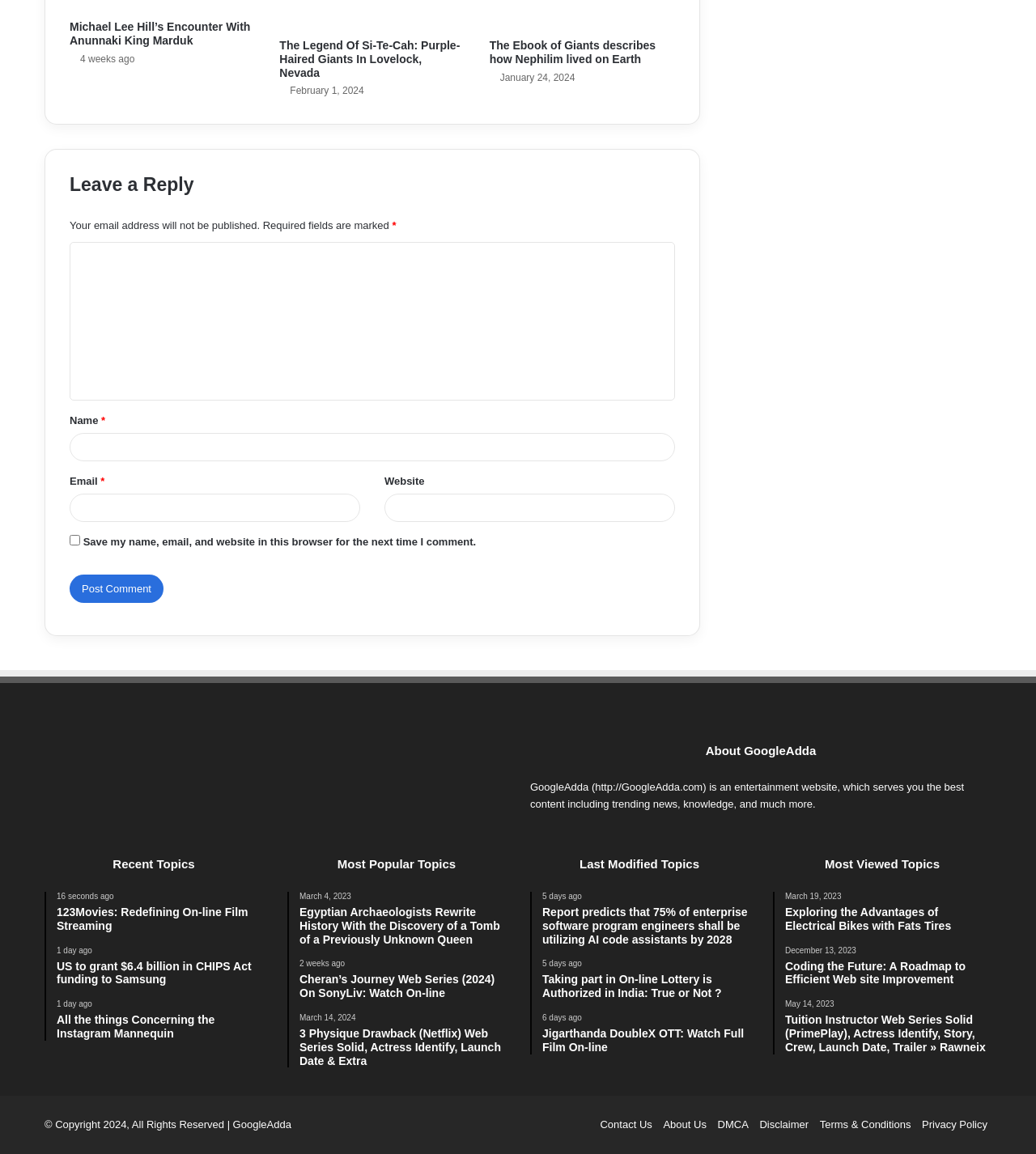Find the bounding box coordinates of the clickable element required to execute the following instruction: "Click the 'About Us' link". Provide the coordinates as four float numbers between 0 and 1, i.e., [left, top, right, bottom].

[0.64, 0.969, 0.682, 0.98]